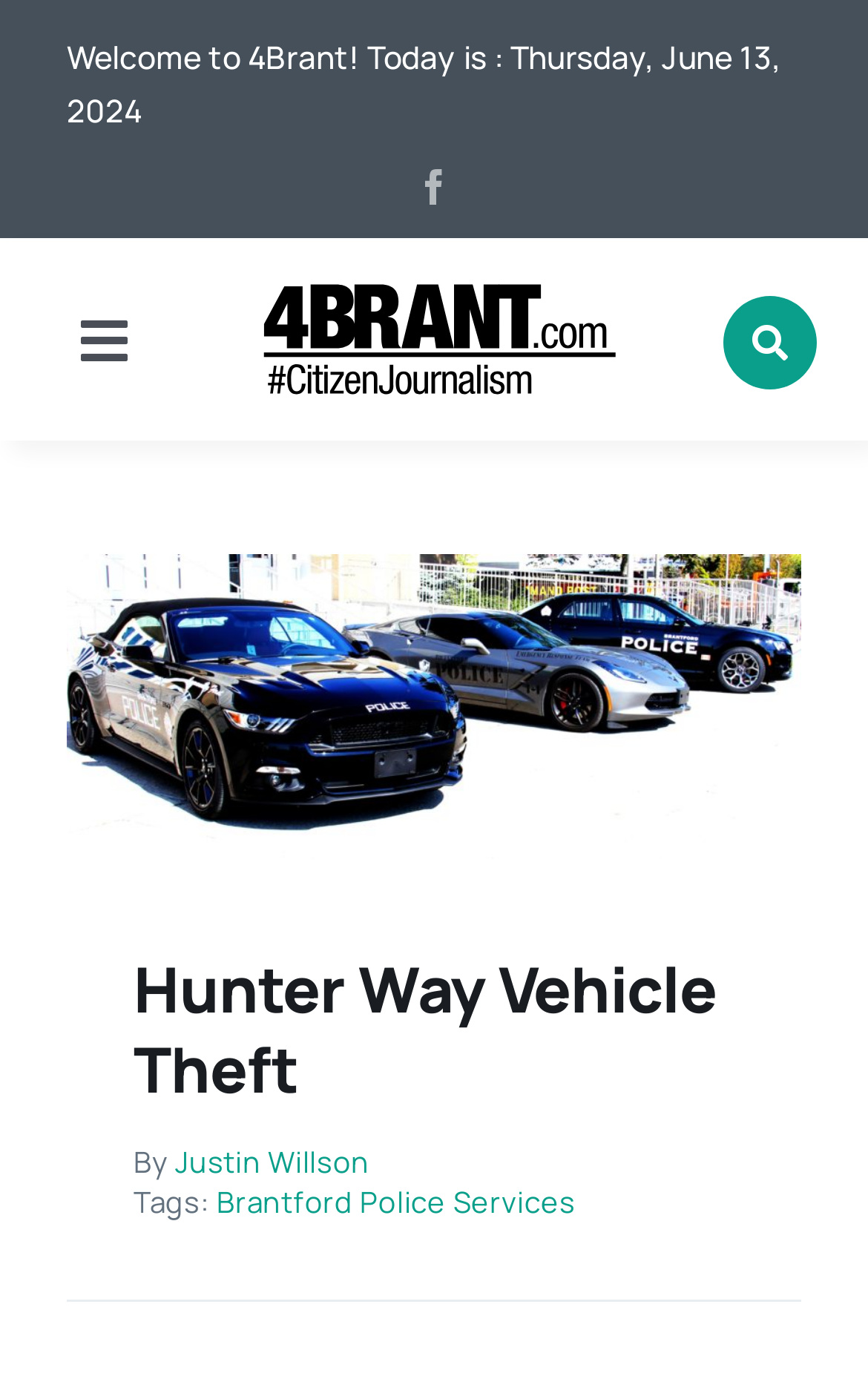What is the navigation menu item that comes after 'News'?
Provide an in-depth answer to the question, covering all aspects.

The navigation menu can be found at the top of the webpage, and the item that comes after 'News' is 'Local', which is a link element.